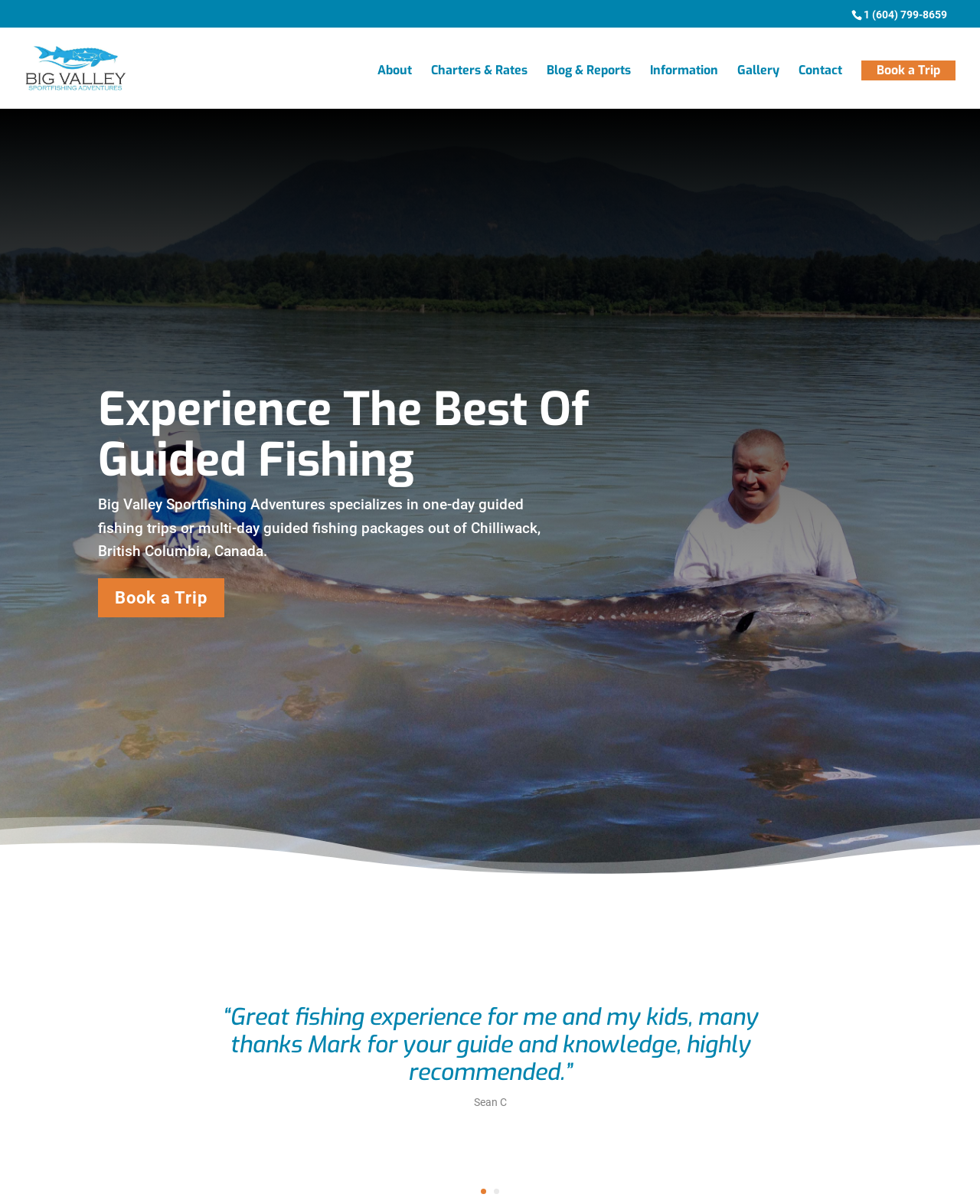Please identify the bounding box coordinates of the region to click in order to complete the task: "Read the blog". The coordinates must be four float numbers between 0 and 1, specified as [left, top, right, bottom].

[0.558, 0.054, 0.644, 0.09]